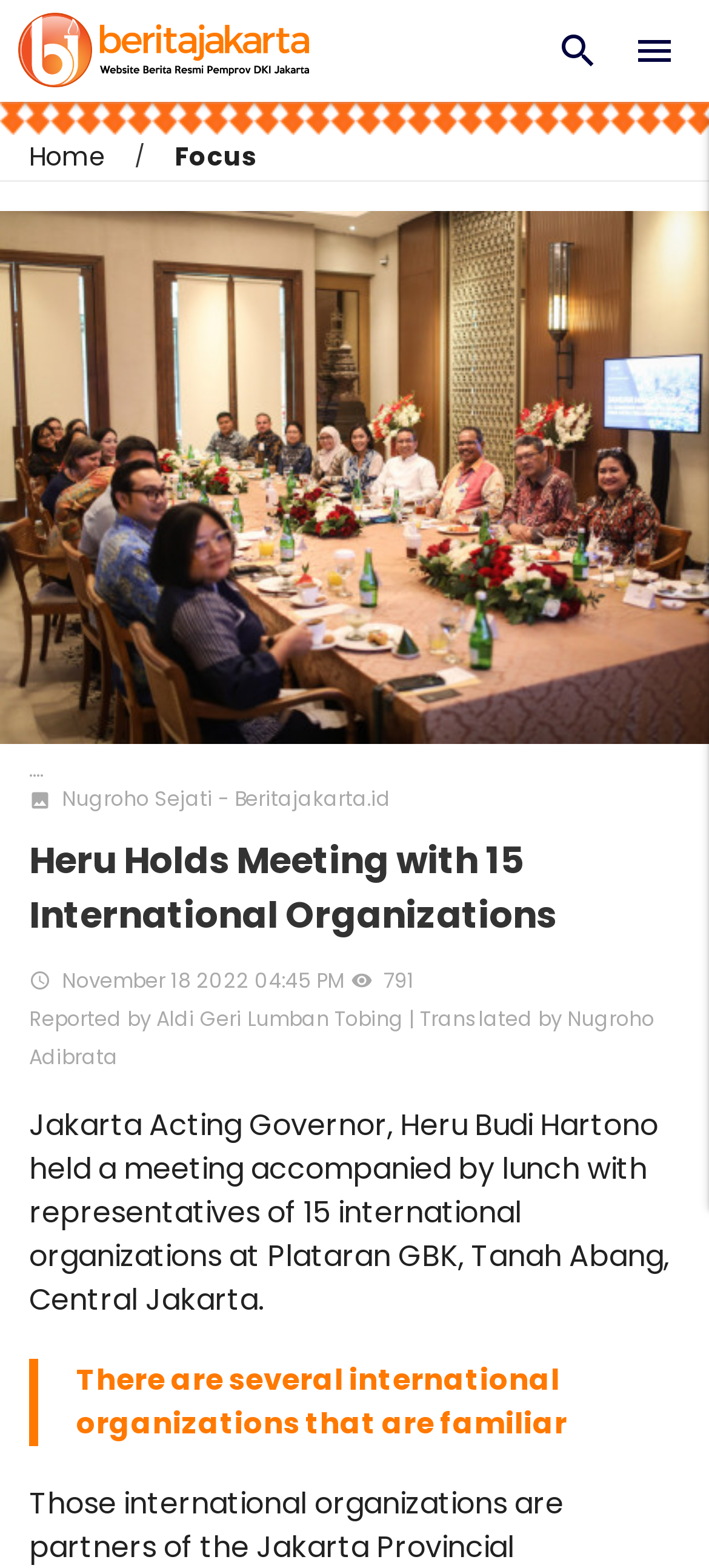Using the description: "Focus", identify the bounding box of the corresponding UI element in the screenshot.

[0.205, 0.088, 0.362, 0.111]